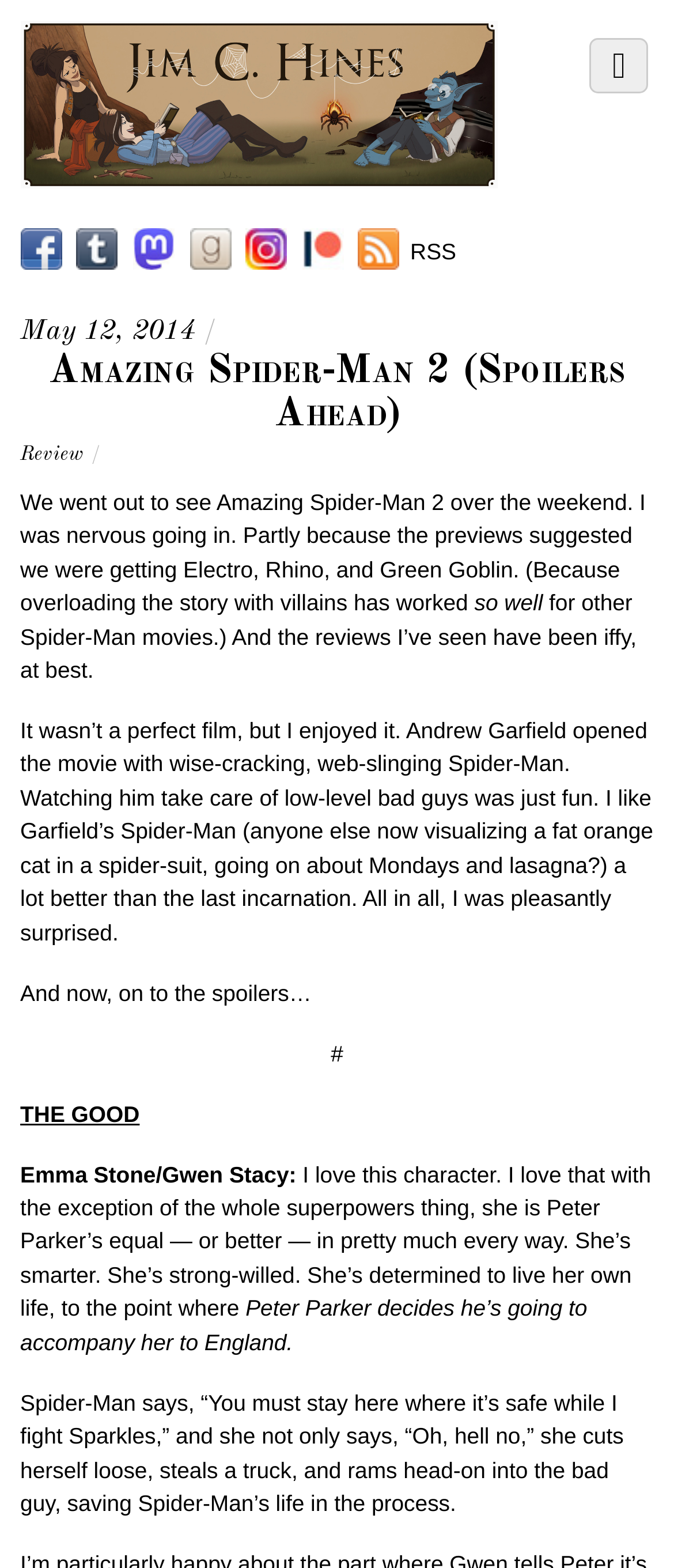How many social media links are there?
Utilize the image to construct a detailed and well-explained answer.

I counted the number of social media links by looking at the links with images, which are Facebook, Tumblr, Mastodon, Goodreads, Instagram, and Patreon.